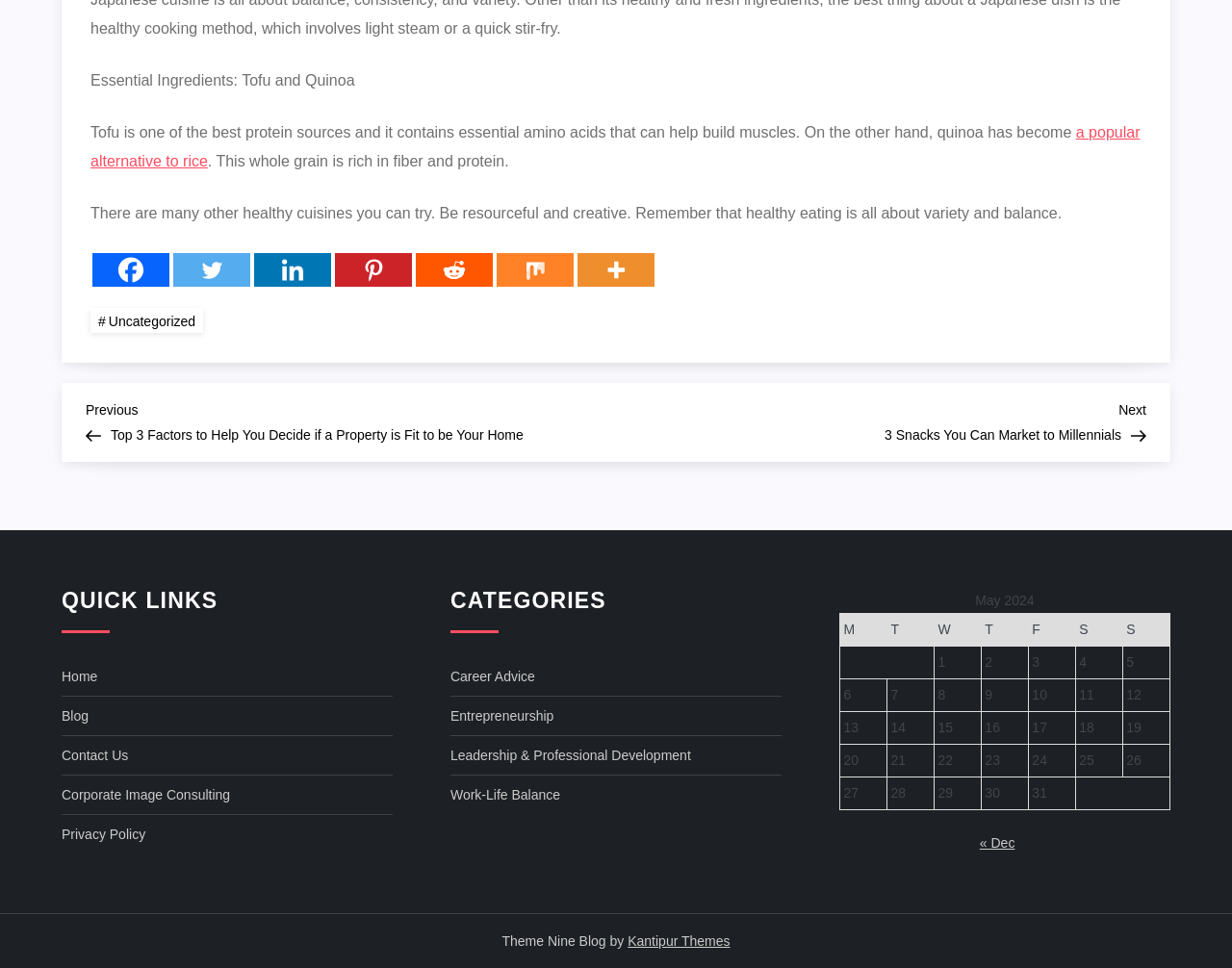Identify the bounding box coordinates for the UI element described as follows: "aria-label="Facebook" title="Facebook"". Ensure the coordinates are four float numbers between 0 and 1, formatted as [left, top, right, bottom].

[0.075, 0.261, 0.138, 0.296]